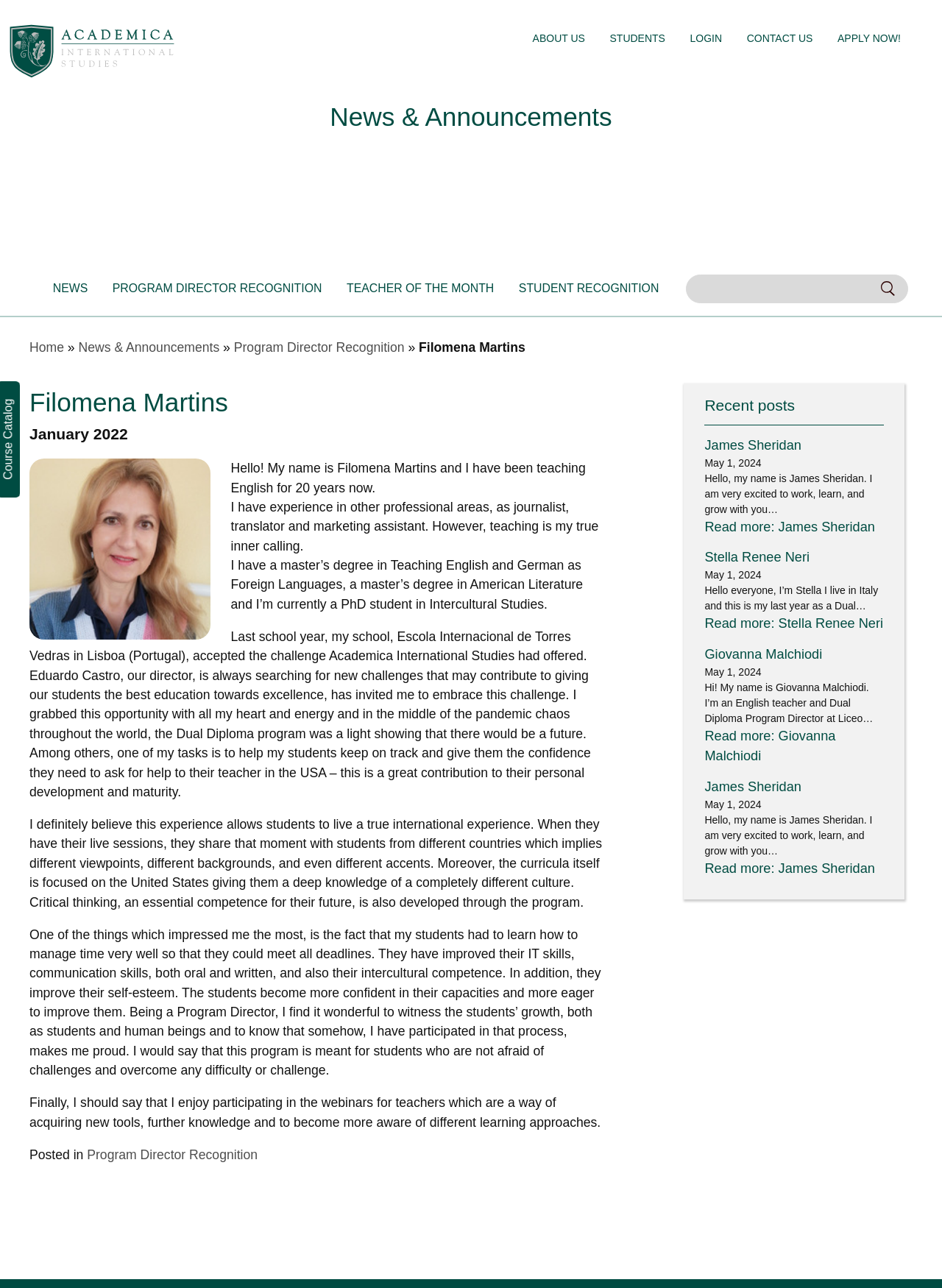By analyzing the image, answer the following question with a detailed response: How many years of teaching experience does Filomena Martins have?

According to the article, Filomena Martins has been teaching English for 20 years now.